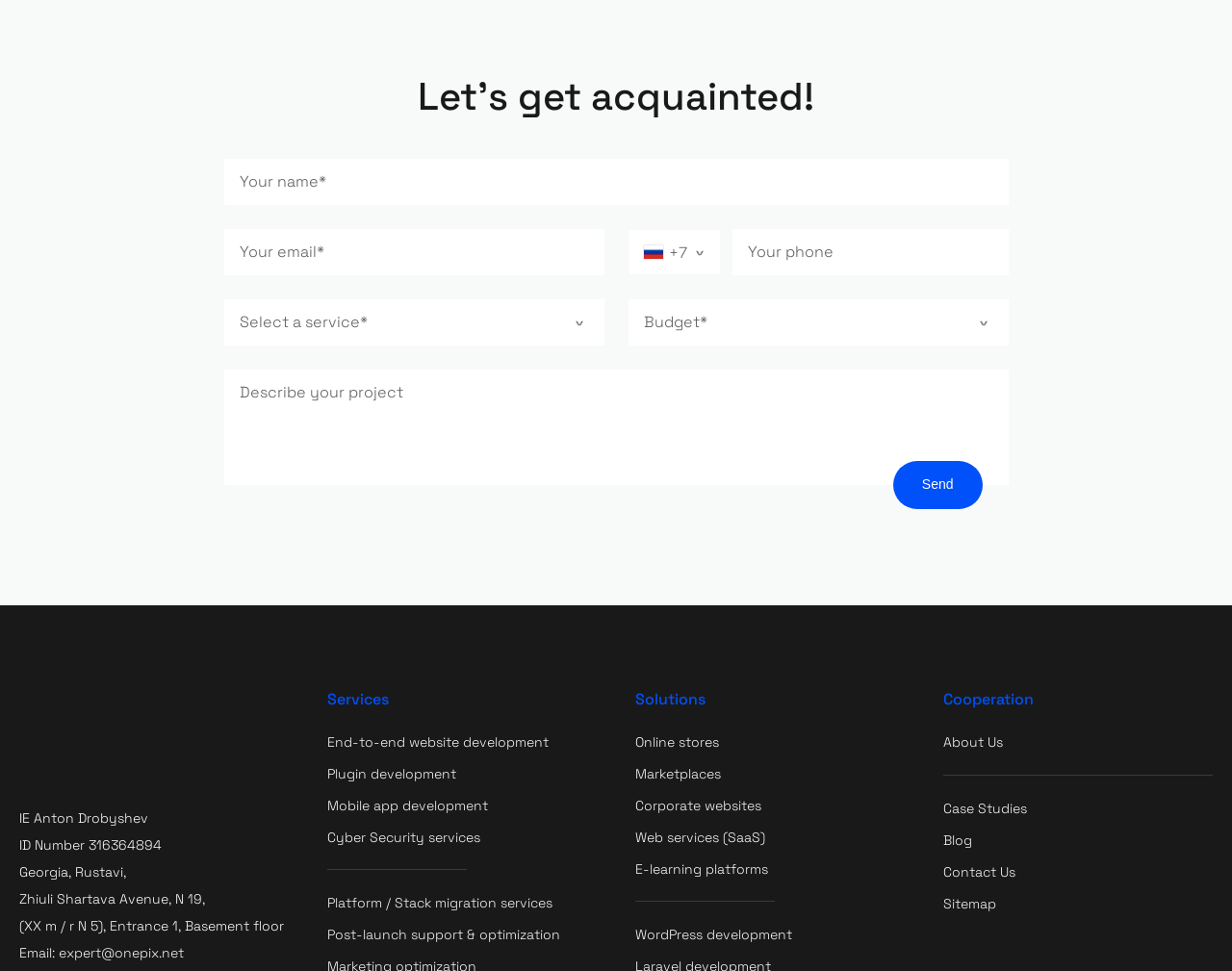How many solutions are listed?
Answer the question with just one word or phrase using the image.

6